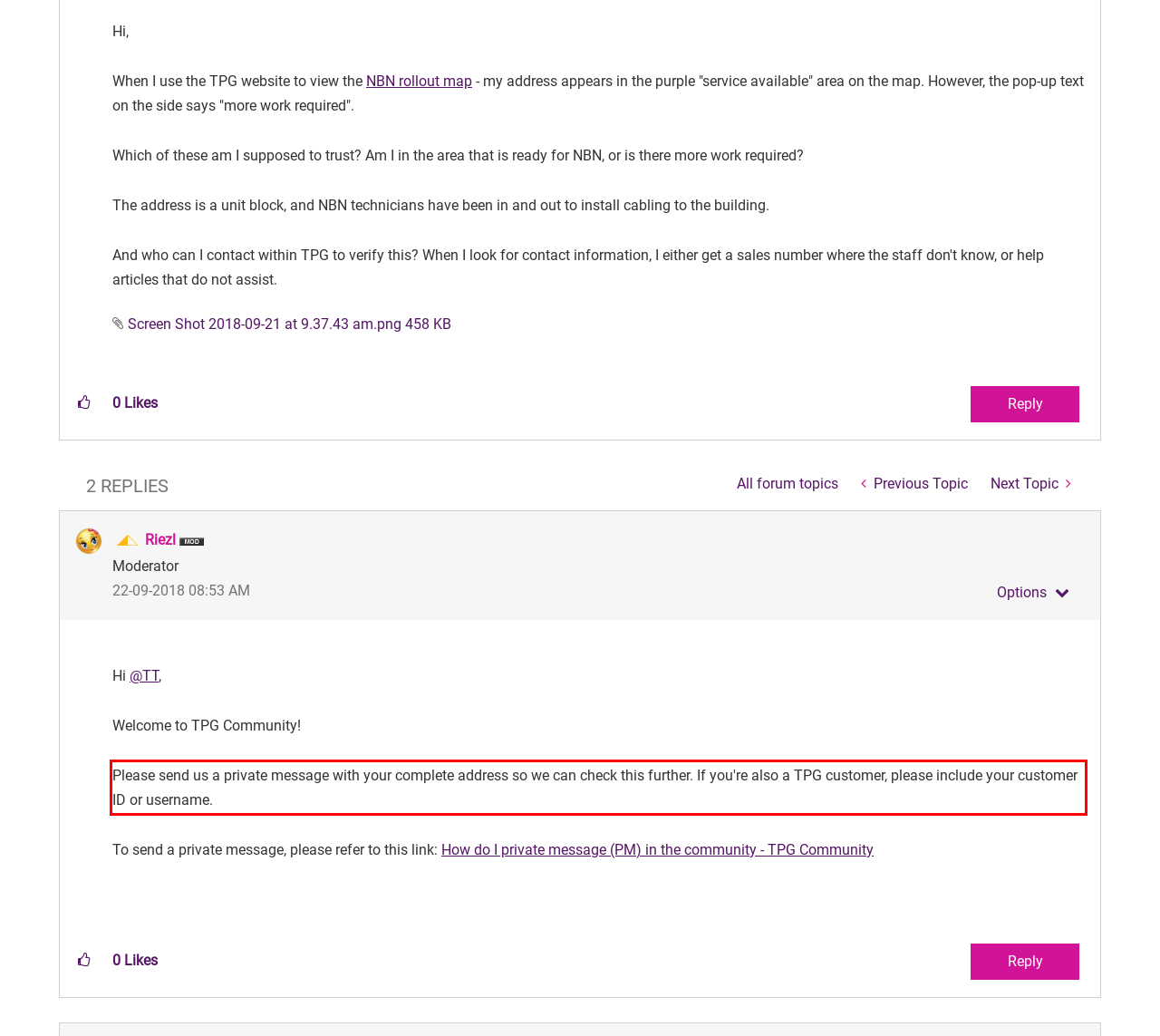Analyze the screenshot of the webpage that features a red bounding box and recognize the text content enclosed within this red bounding box.

Please send us a private message with your complete address so we can check this further. If you're also a TPG customer, please include your customer ID or username.